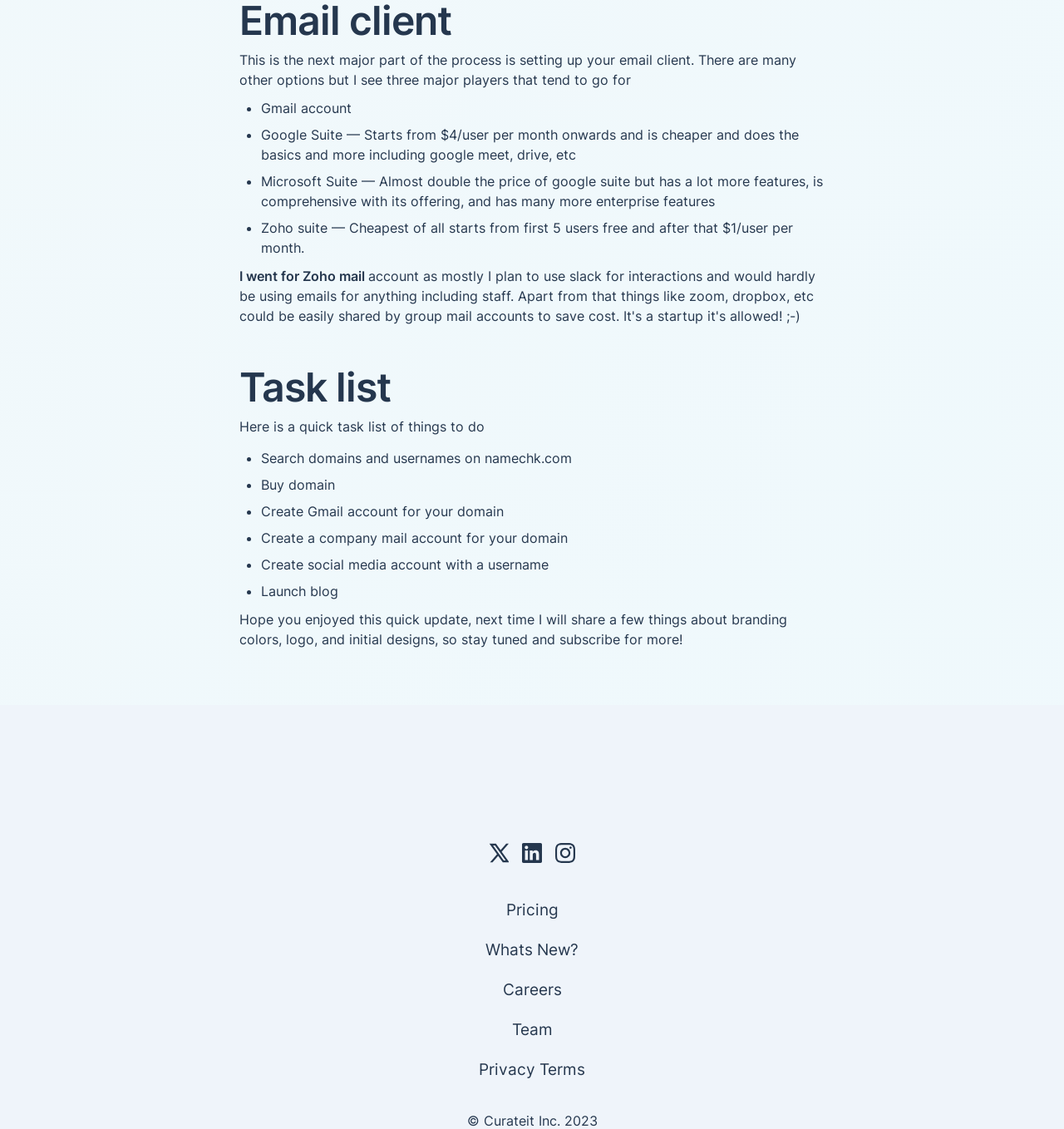Give the bounding box coordinates for the element described as: "Careers".

[0.027, 0.864, 0.973, 0.888]